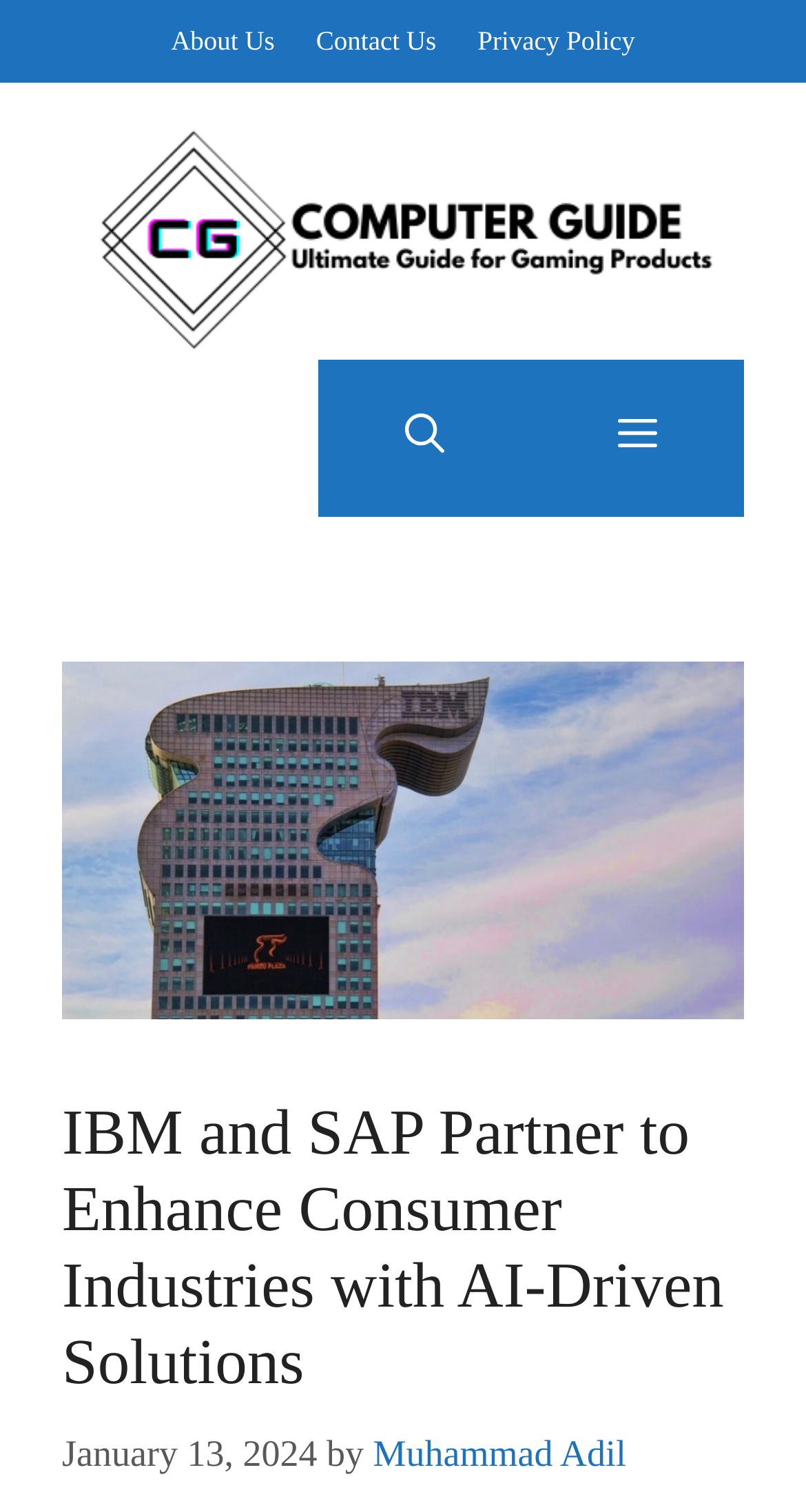Summarize the webpage with a detailed and informative caption.

The webpage is about a partnership between IBM and SAP to enhance consumer industries with AI-driven solutions. At the top, there is a banner that spans the entire width of the page, containing a link to "Computer Guides" with an accompanying image. Below the banner, there are three links: "About Us", "Contact Us", and "Privacy Policy", which are aligned horizontally and take up about half of the page's width.

On the right side of the page, there is a navigation menu with a "Mobile Toggle" button and a link to "Open Search Bar". When the "Menu" button is expanded, it controls the primary menu. 

The main content of the page is headed by a title "IBM and SAP Partner to Enhance Consumer Industries with AI-Driven Solutions", which is followed by a timestamp "January 13, 2024" and the author's name "Muhammad Adil" in a smaller text.